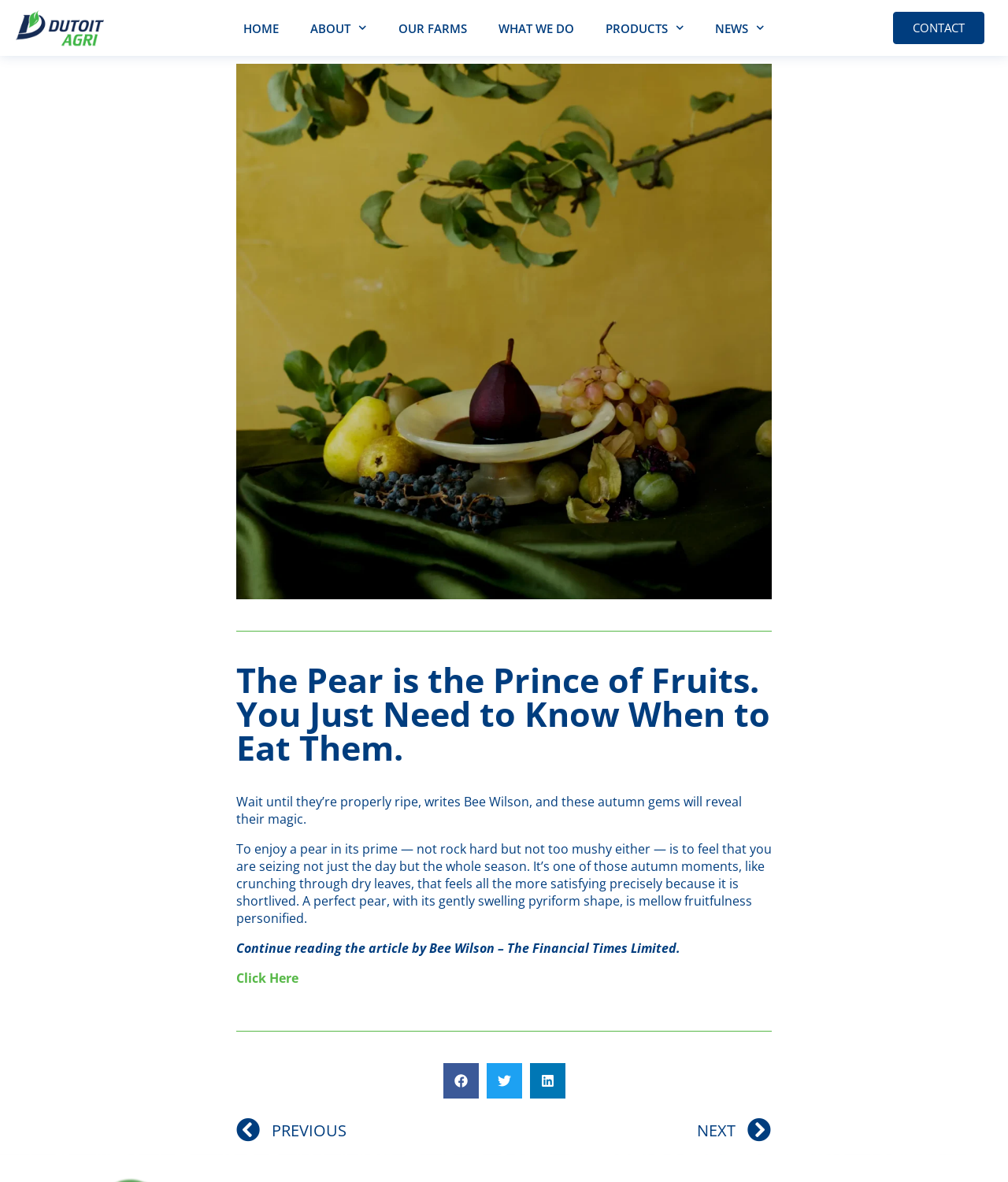Identify the bounding box coordinates of the region I need to click to complete this instruction: "Go to ABOUT".

[0.308, 0.017, 0.348, 0.03]